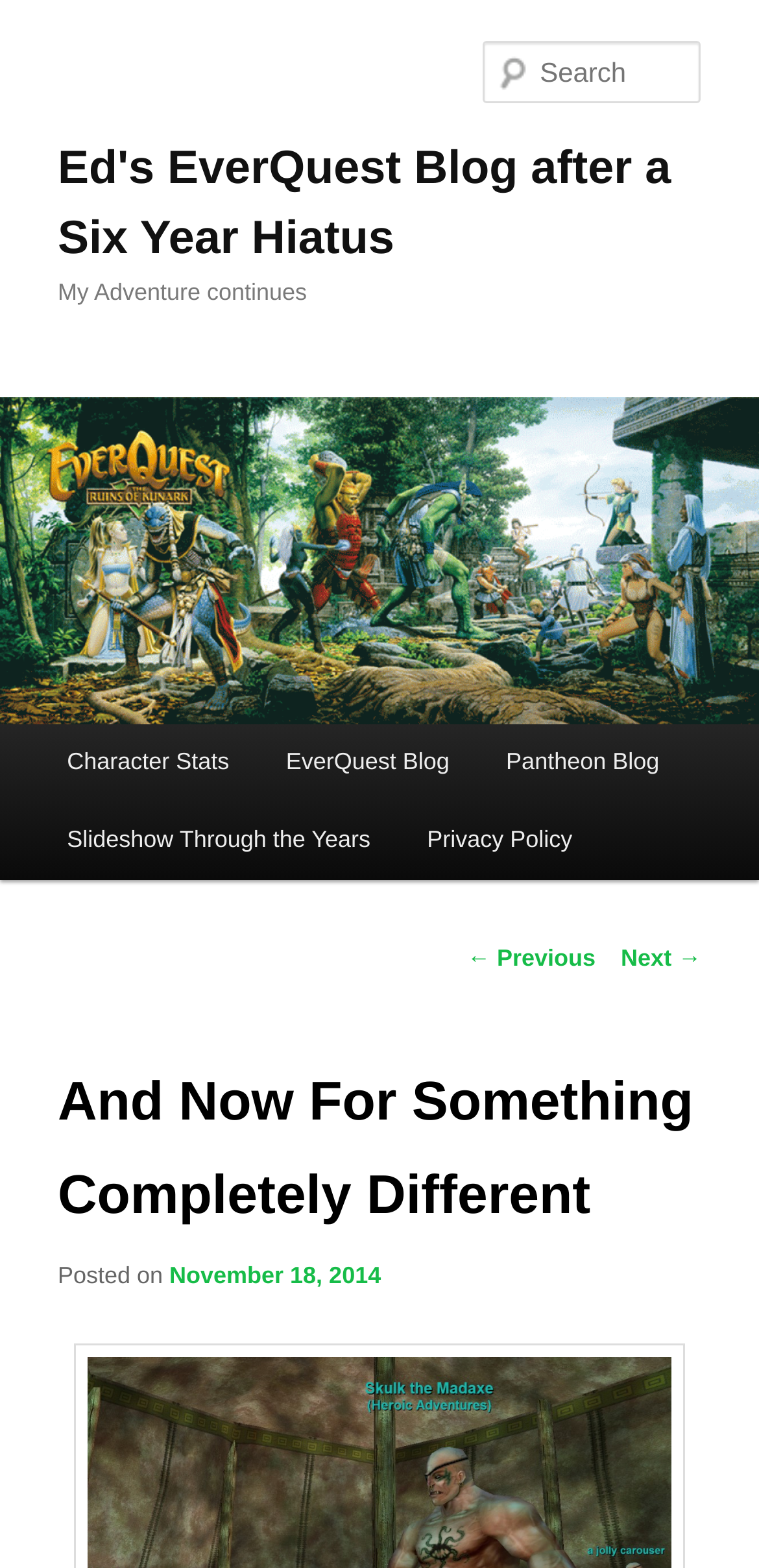Show the bounding box coordinates for the HTML element described as: "Kate".

None